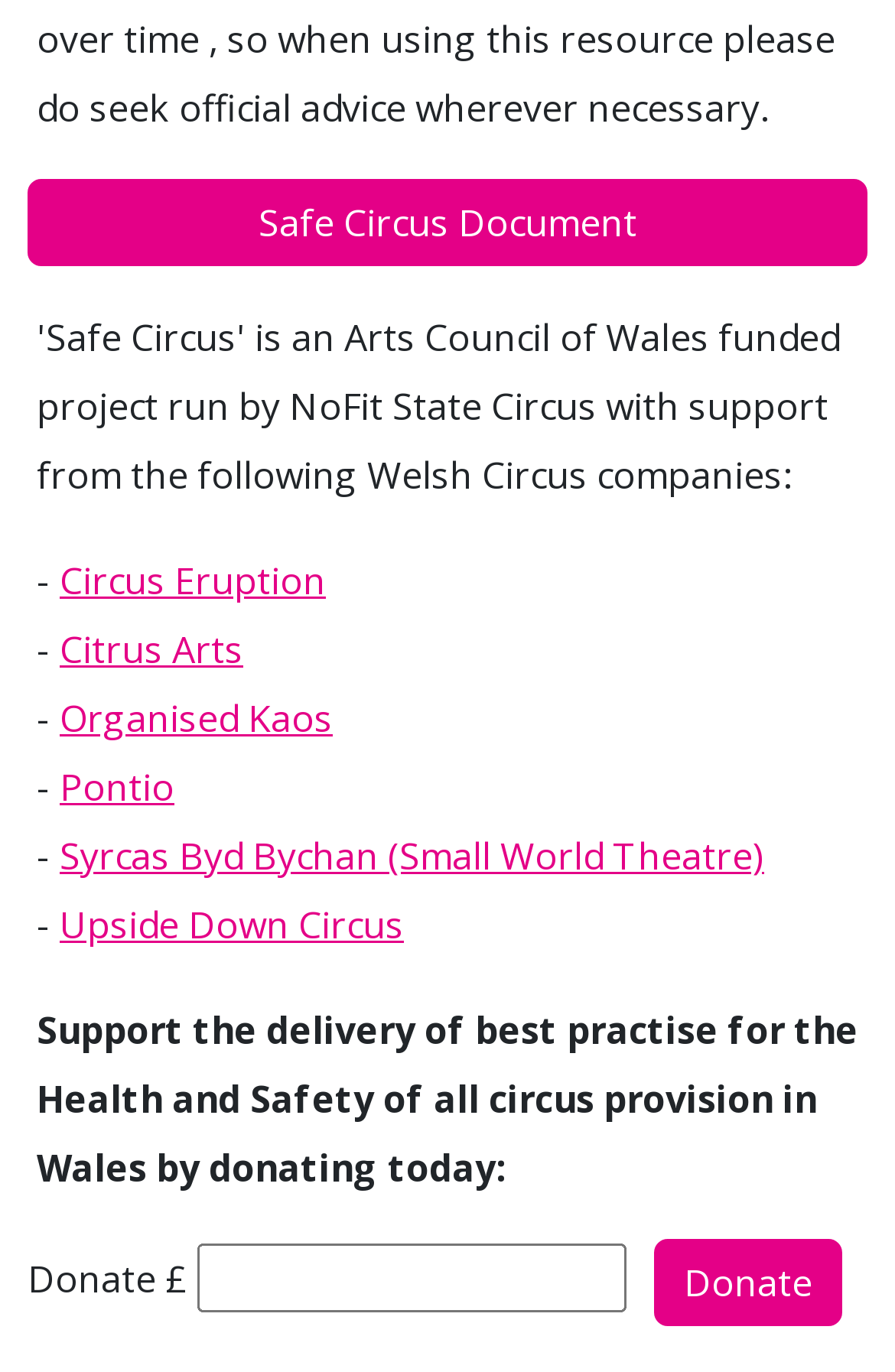Locate the bounding box coordinates of the segment that needs to be clicked to meet this instruction: "Enter the amount to donate".

[0.221, 0.907, 0.7, 0.957]